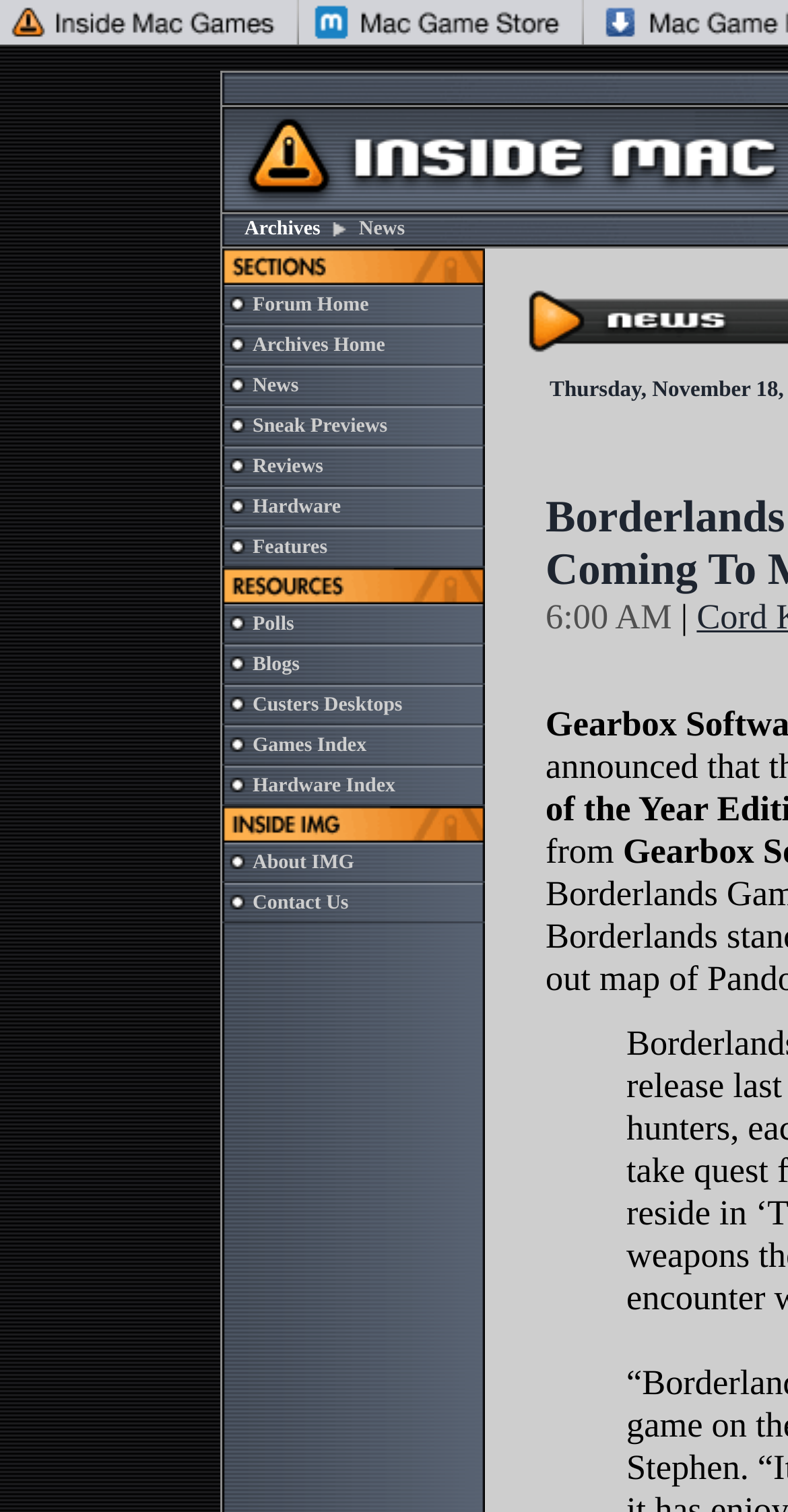Could you specify the bounding box coordinates for the clickable section to complete the following instruction: "View the News section"?

[0.321, 0.248, 0.379, 0.263]